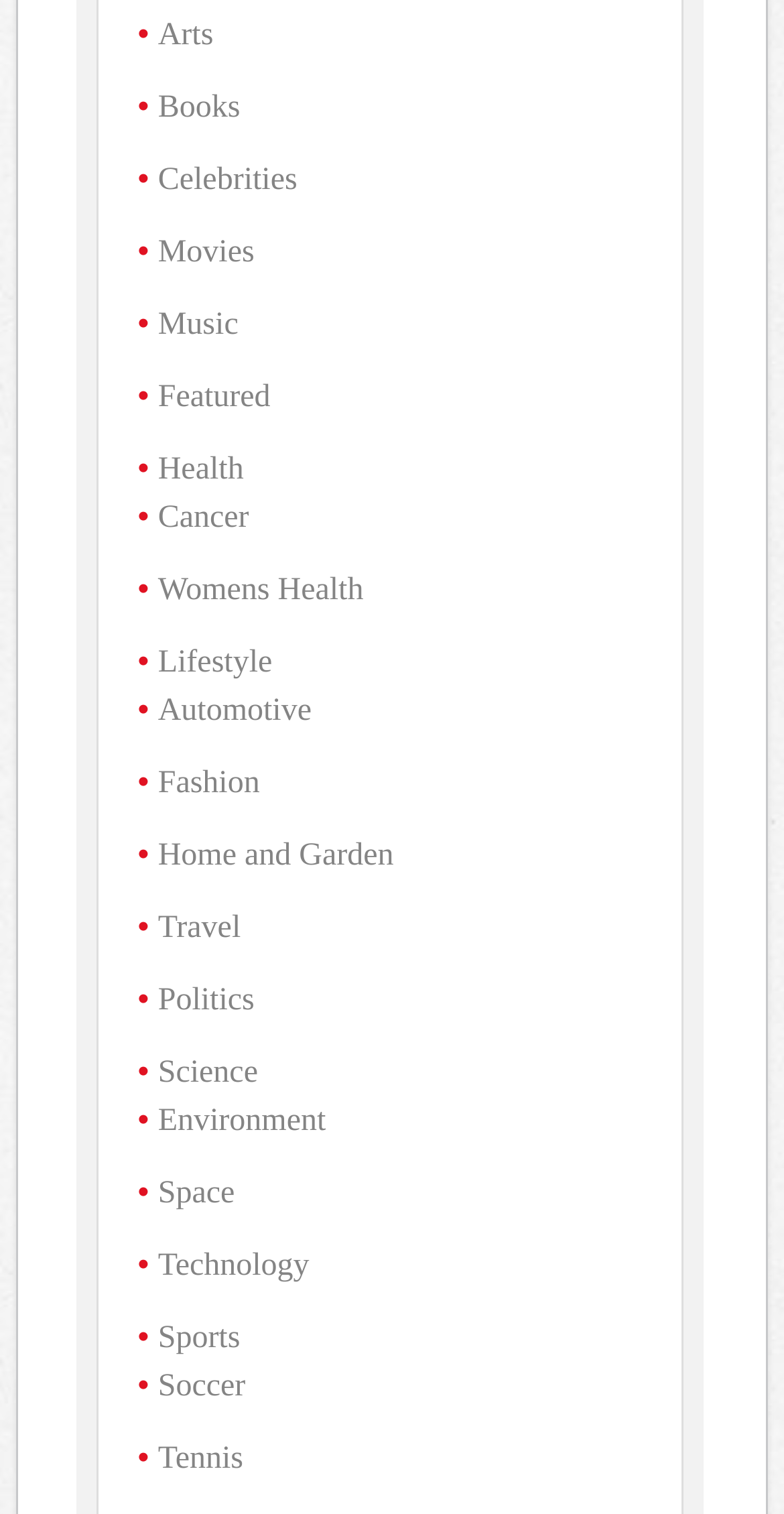Please determine the bounding box coordinates for the UI element described here. Use the format (top-left x, top-left y, bottom-right x, bottom-right y) with values bounded between 0 and 1: Technology

[0.201, 0.824, 0.395, 0.847]